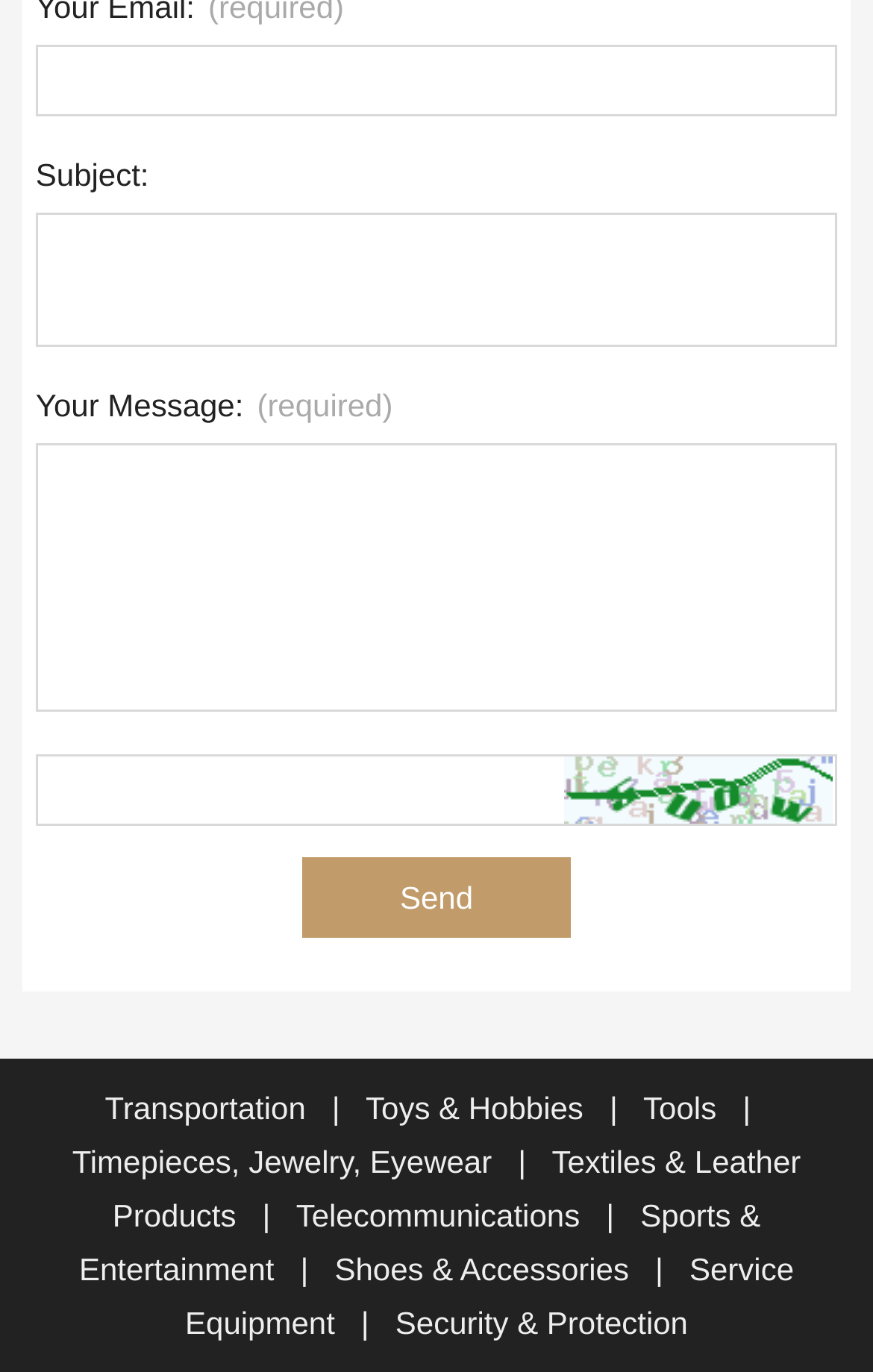Provide the bounding box coordinates of the HTML element described by the text: "Transportation". The coordinates should be in the format [left, top, right, bottom] with values between 0 and 1.

[0.12, 0.794, 0.36, 0.821]